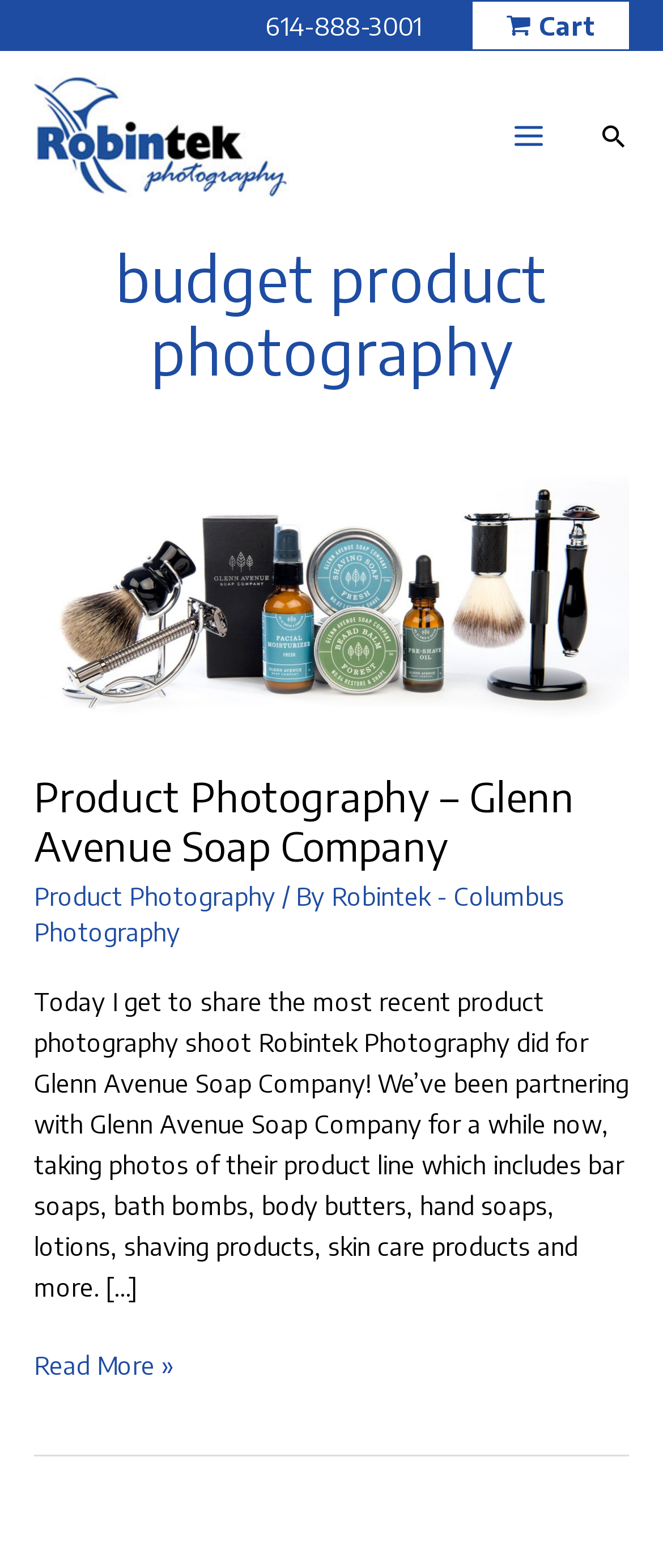What is the name of the company that had a product photography shoot?
Using the details shown in the screenshot, provide a comprehensive answer to the question.

I found the company name by reading the article content, which mentions 'Glenn Avenue Soap Company' as the company that had a product photography shoot with Robintek Photography.